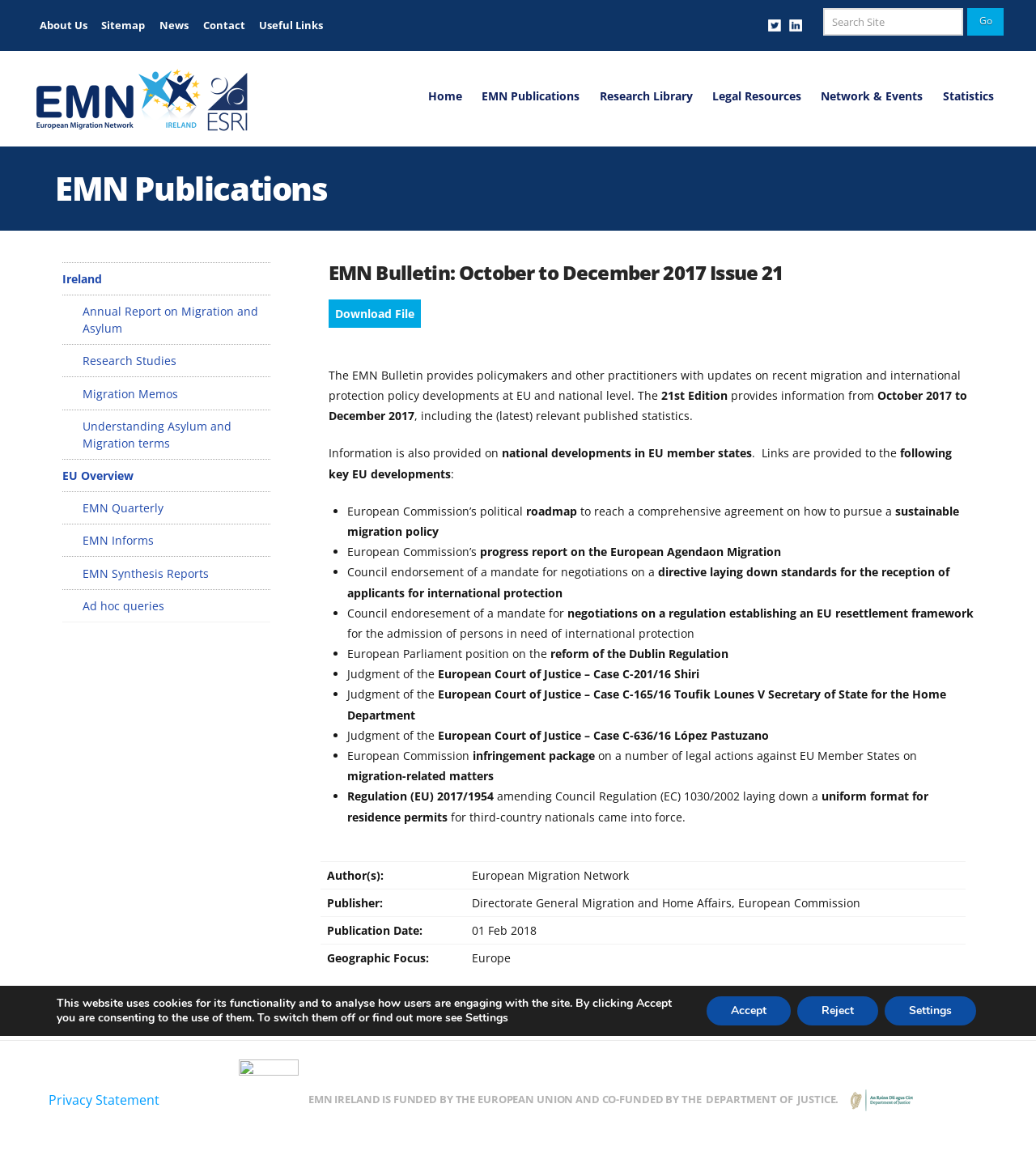What is the name of the directorate general that published the bulletin?
Using the image as a reference, answer with just one word or a short phrase.

Directorate General Migration and Home Affairs, European Commission